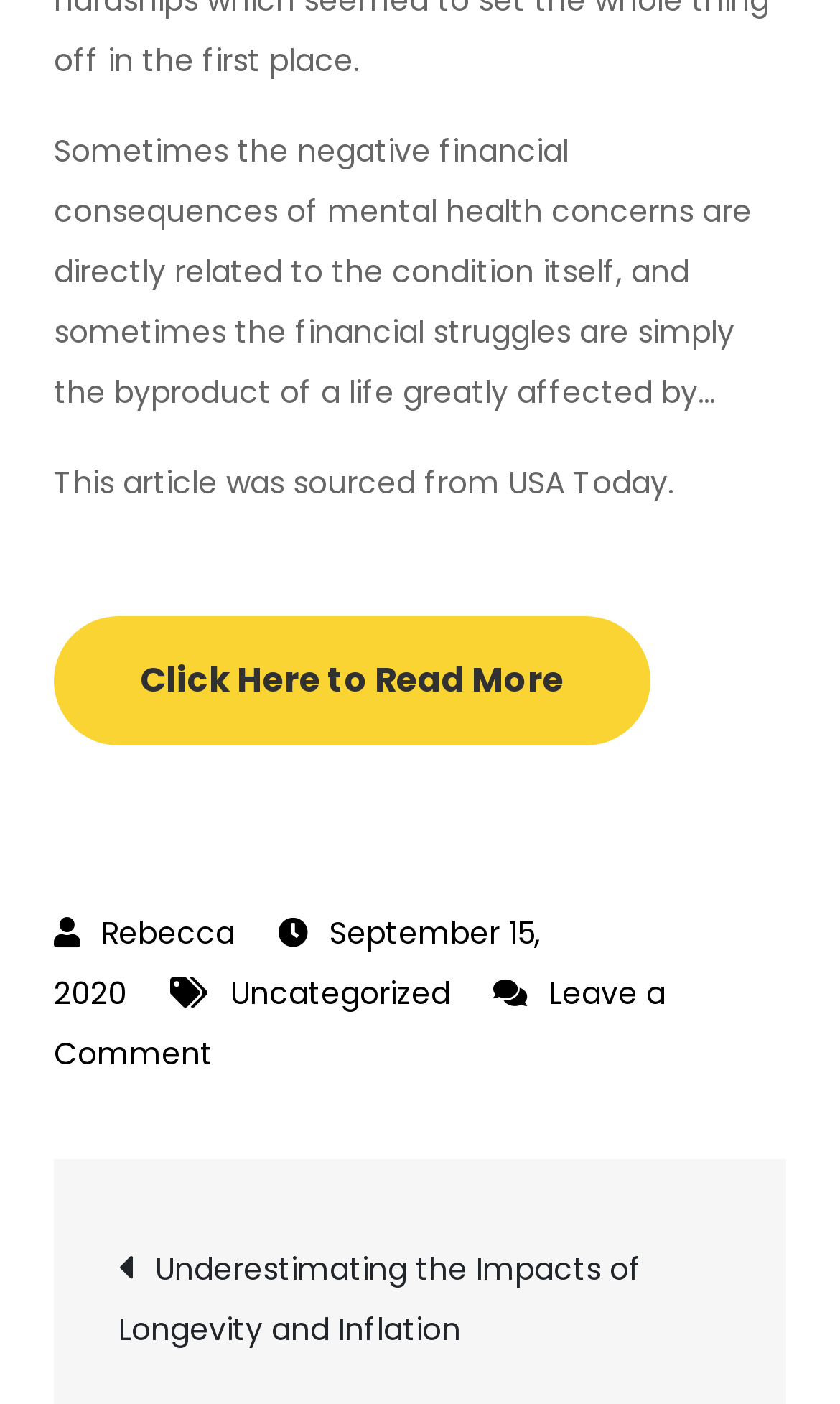When was the article published?
Can you provide an in-depth and detailed response to the question?

The publication date of the article can be determined by looking at the link element with the text 'September 15, 2020'. This element is likely to be the publication date, as it is a link and has a date-like format.